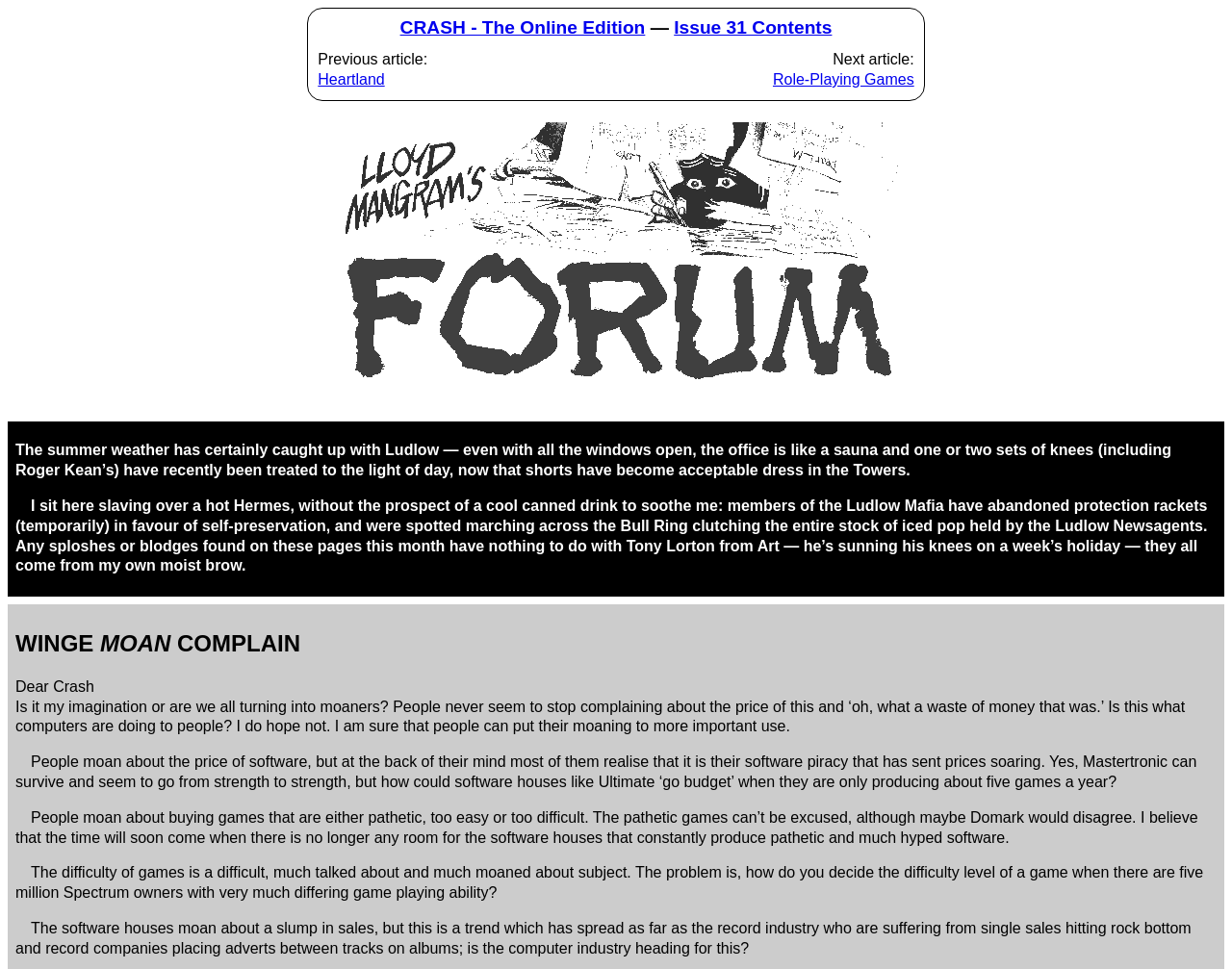Determine the bounding box coordinates of the UI element described by: "Role-Playing Games".

[0.627, 0.074, 0.742, 0.09]